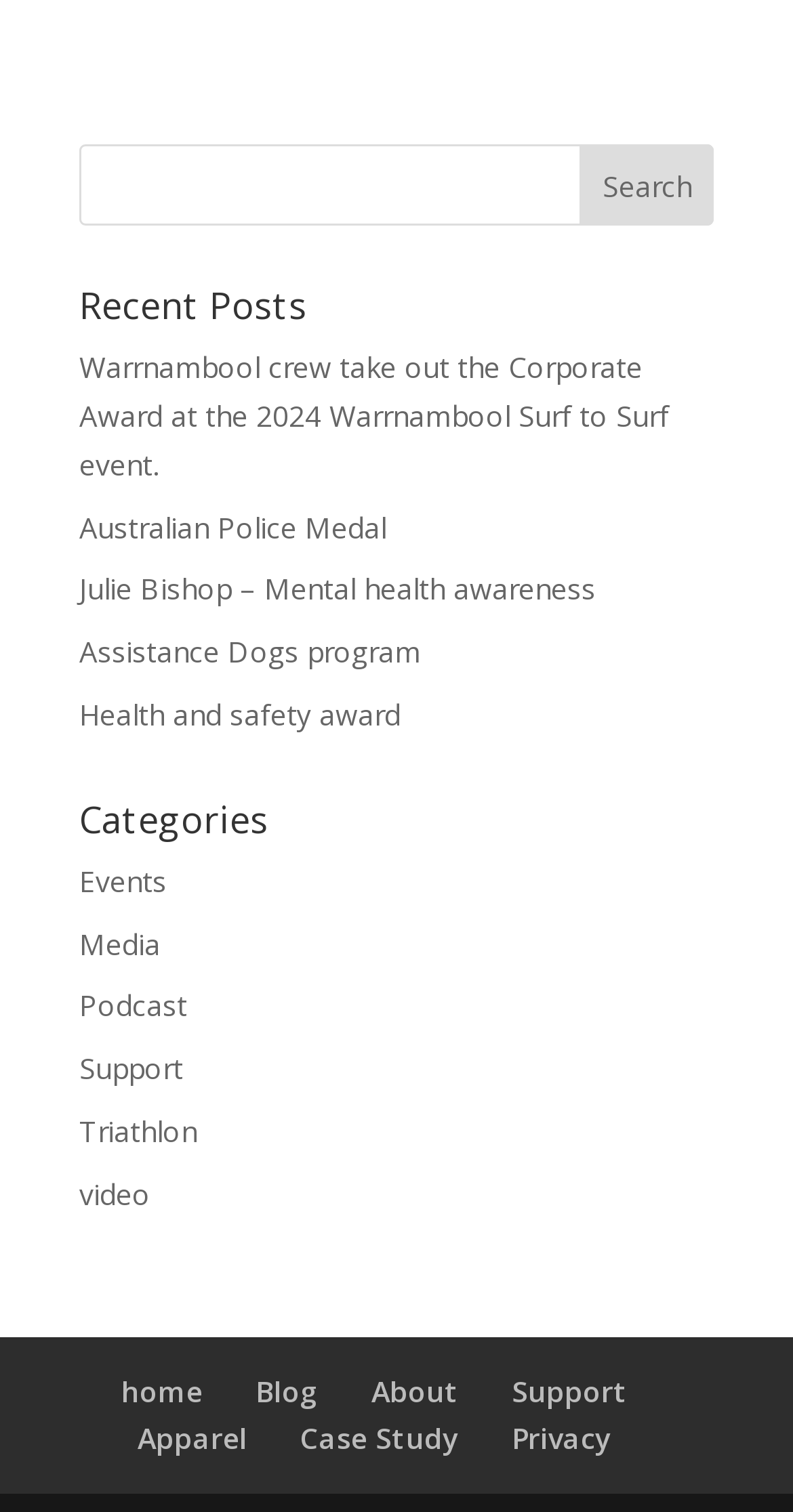How many links are in the footer section?
Please provide a detailed and thorough answer to the question.

The footer section is located at the bottom of the webpage, and it contains links to various pages such as 'Home', 'Blog', 'About', 'Support', 'Apparel', 'Case Study', 'Privacy', and others. By counting the number of links in the footer section, we can determine that there are 8 links in total.